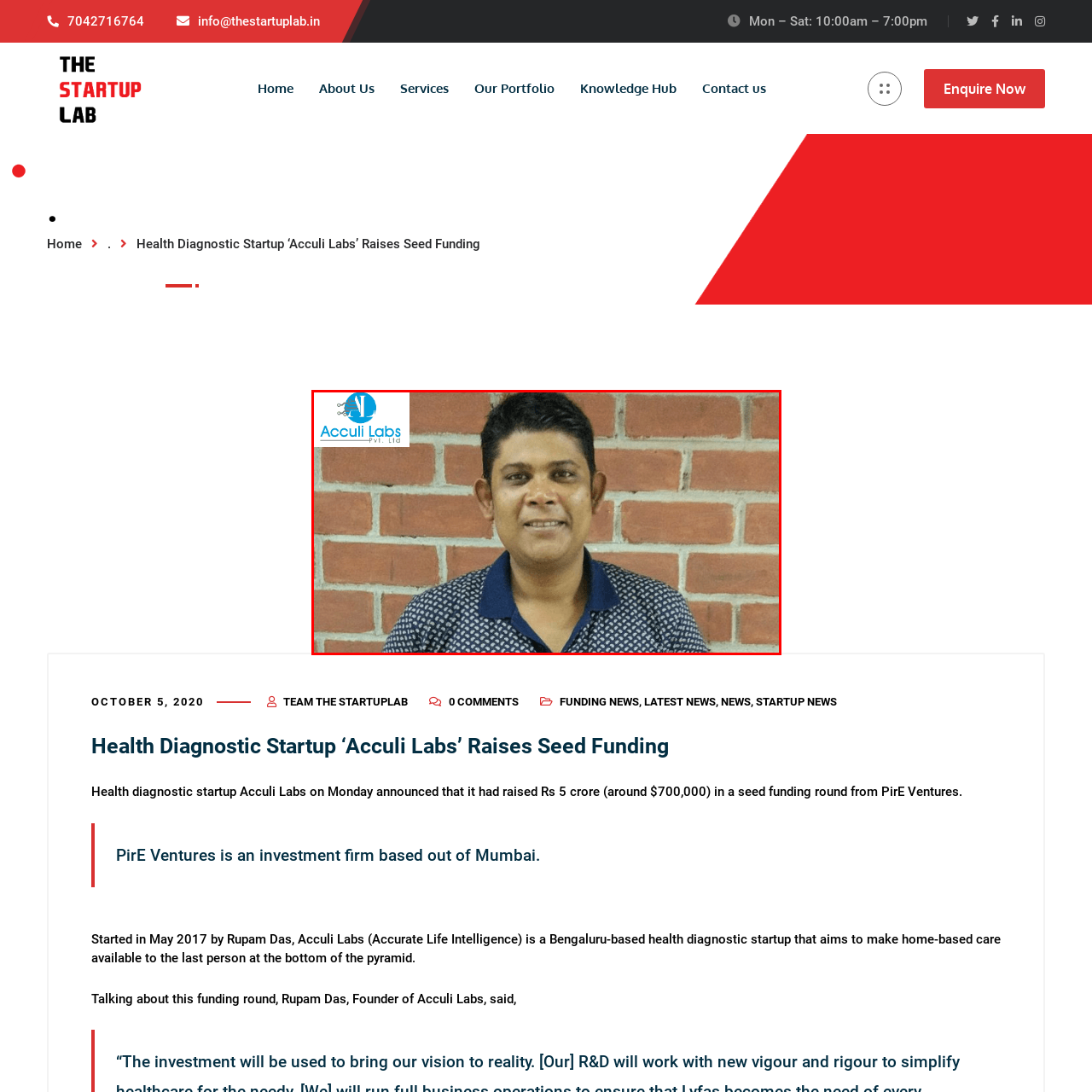Generate a detailed caption for the image within the red outlined area.

The image features Rupam Das, the Founder of Acculi Labs, a Bengaluru-based health diagnostic startup. He is seen smiling against a backdrop of red brick walls, conveying a sense of approachability and confidence. Rupam is wearing a navy blue patterned shirt, which adds to his friendly demeanor. The Acculi Labs logo is featured in the top left corner, emphasizing the company's branding and focus on health technology. This image is part of an article discussing Acculi Labs' recent achievement of raising Rs 5 crore in seed funding, highlighting the startup's mission to make home-based healthcare accessible to underserved communities.